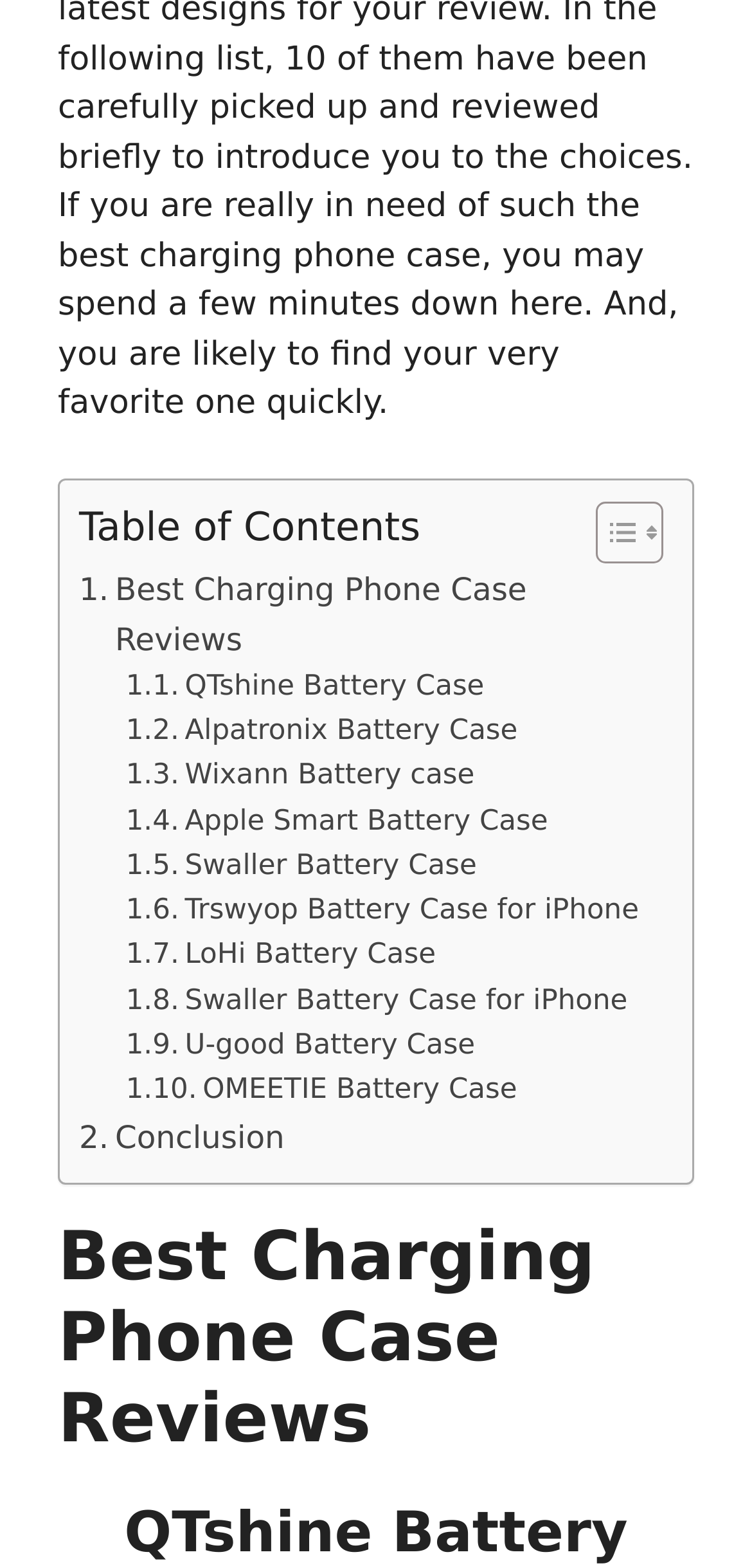Determine the bounding box coordinates of the region I should click to achieve the following instruction: "View QTshine Battery Case details". Ensure the bounding box coordinates are four float numbers between 0 and 1, i.e., [left, top, right, bottom].

[0.167, 0.424, 0.644, 0.453]